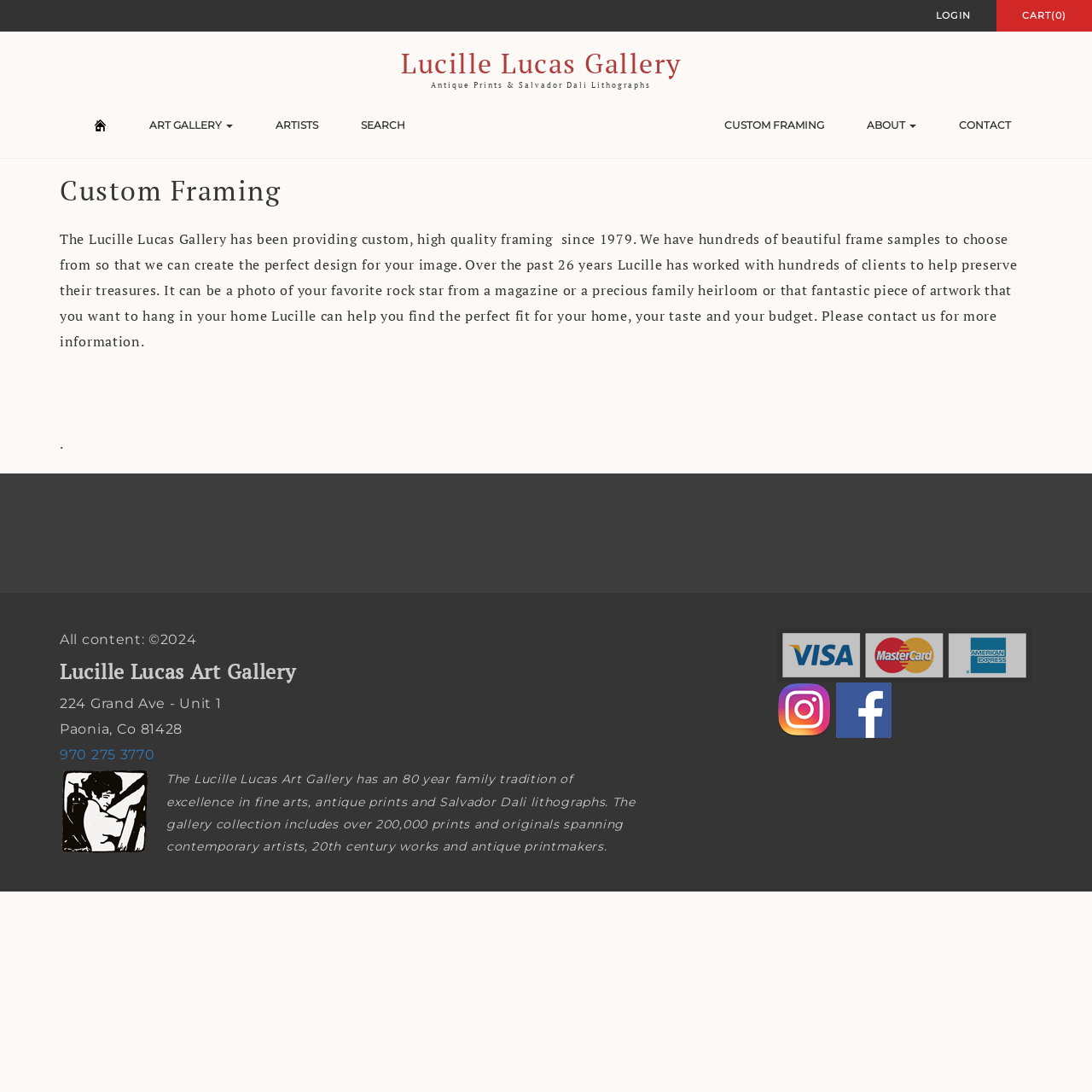Answer the question below using just one word or a short phrase: 
How long has Lucille Lucas Gallery been in business?

Since 1979